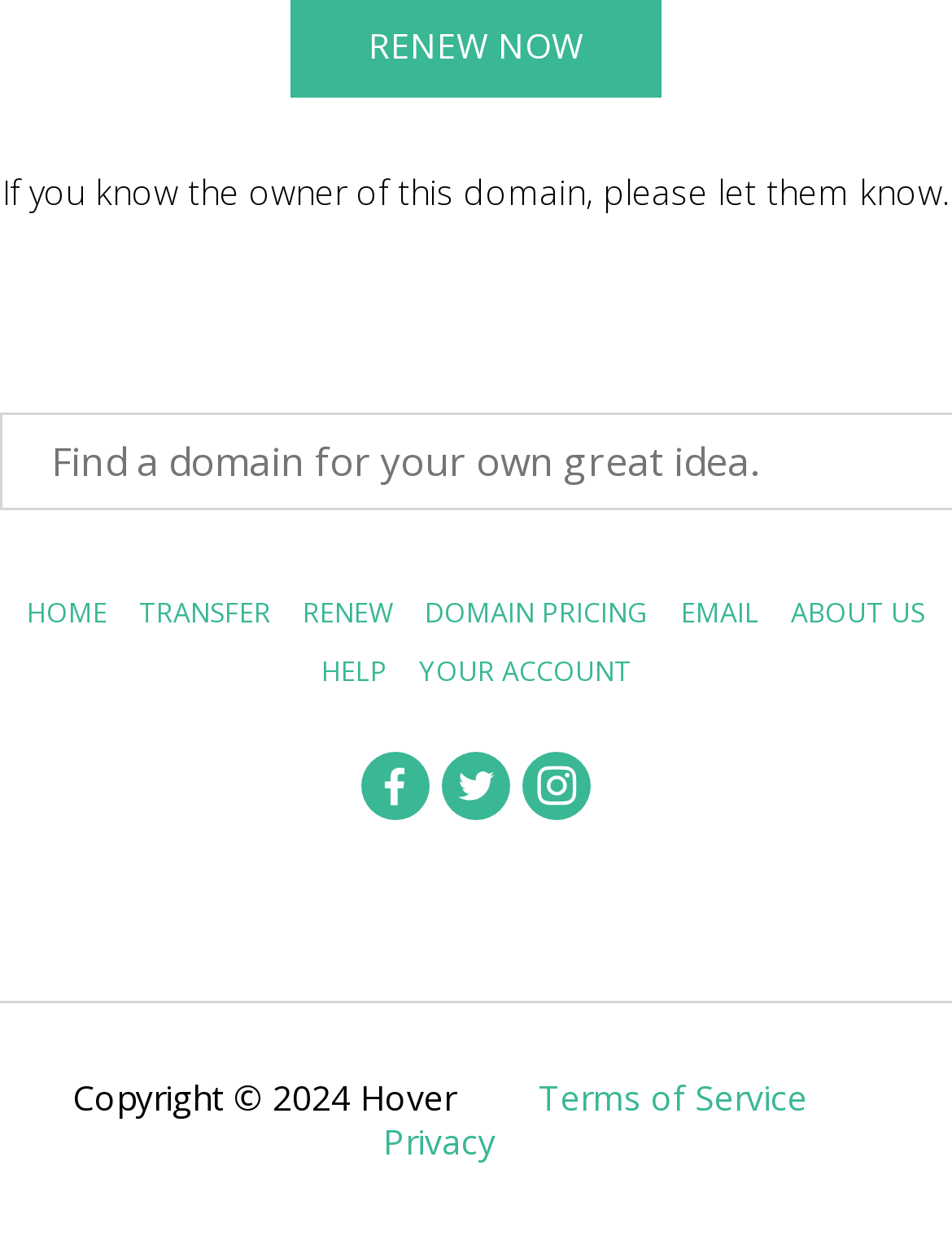Find the bounding box coordinates of the UI element according to this description: "Terms of Service".

[0.565, 0.865, 0.847, 0.903]